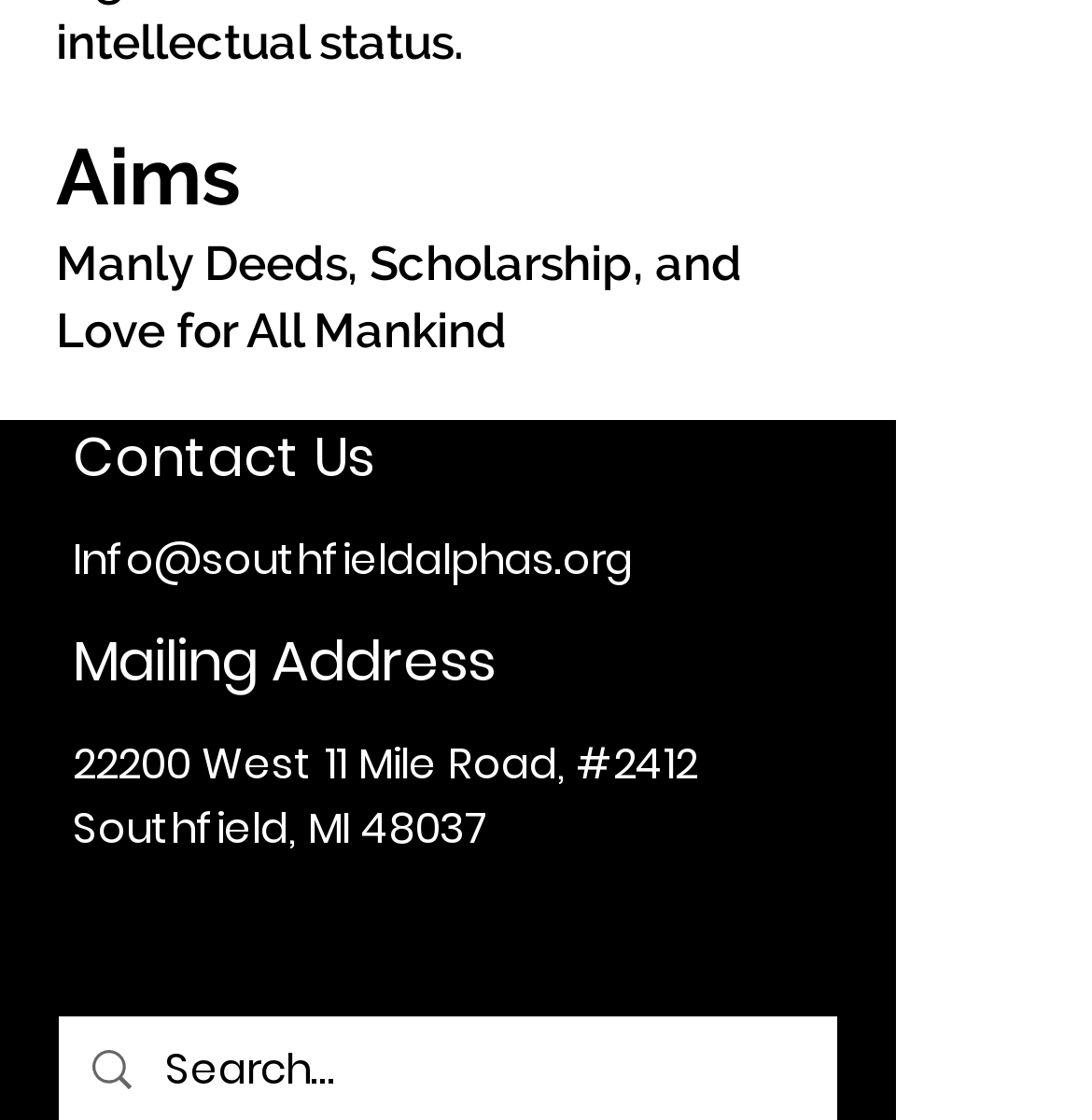Given the description "Banana Bread Recipe", determine the bounding box of the corresponding UI element.

None